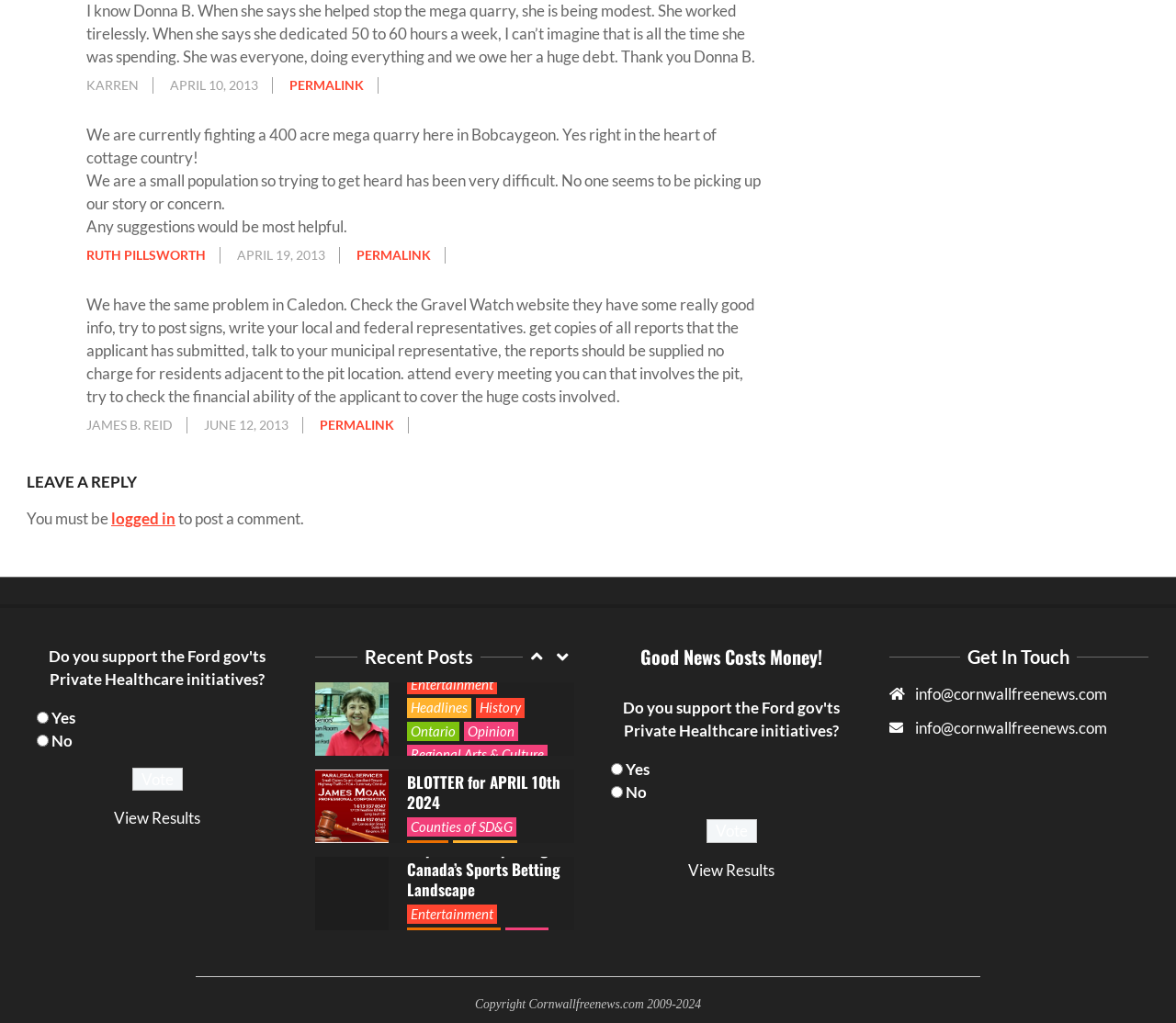Find the bounding box coordinates of the clickable area that will achieve the following instruction: "Click the 'Vote' button".

[0.112, 0.75, 0.155, 0.773]